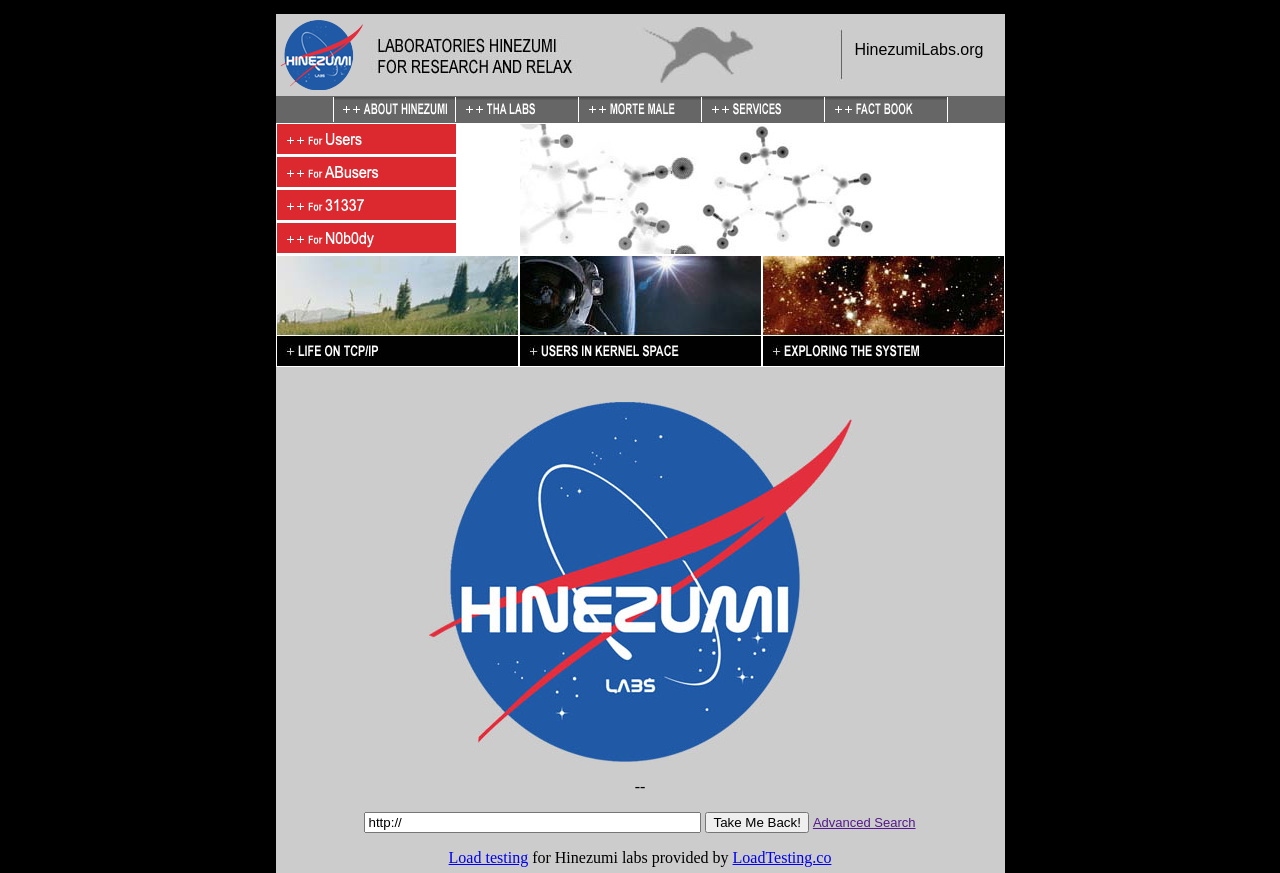Identify the bounding box coordinates necessary to click and complete the given instruction: "View the Users page".

[0.216, 0.162, 0.356, 0.181]